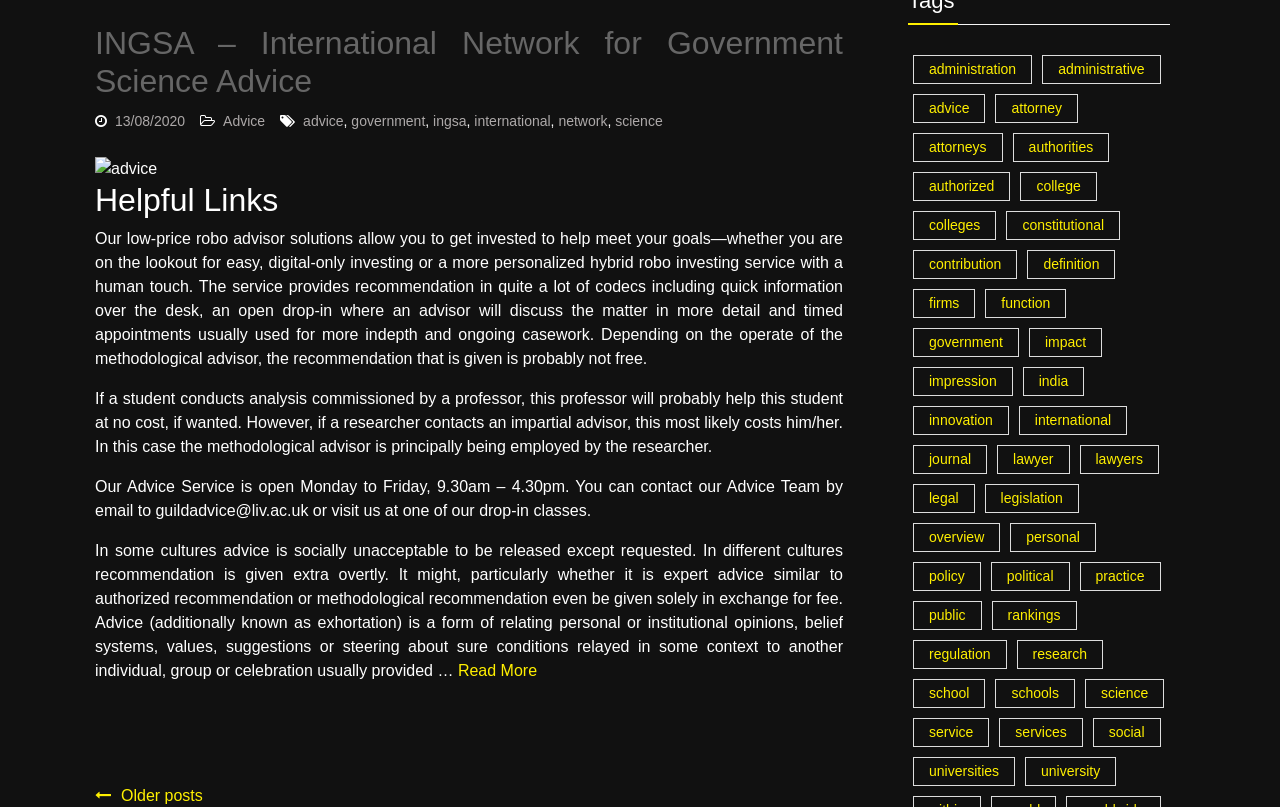What is the purpose of the Advice Service?
Provide a detailed answer to the question using information from the image.

The purpose of the Advice Service can be inferred from the text on the webpage, which states that 'Our low-price robo advisor solutions allow you to get invested to help meet your goals—whether you are on the lookout for easy, digital-only investing or a more personalized hybrid robo investing service with a human touch.' This suggests that the Advice Service provides recommendations to help users achieve their goals.